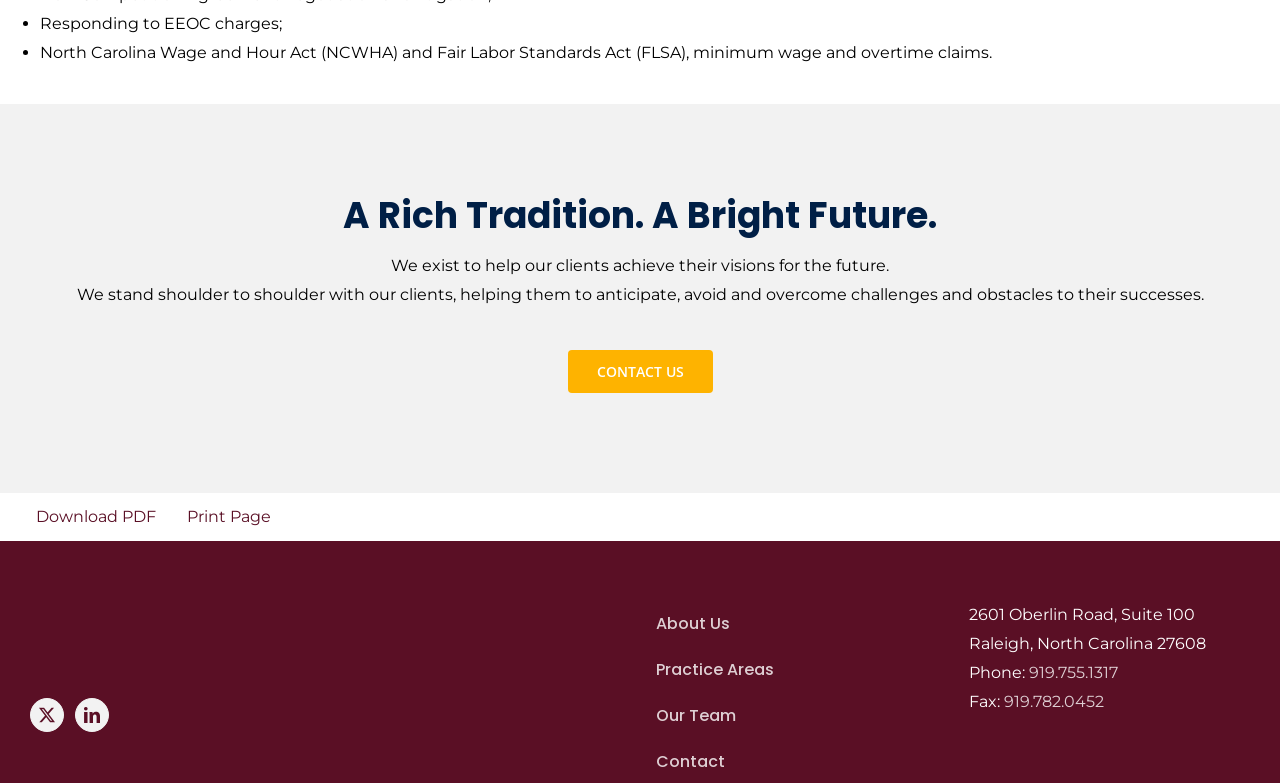Find and provide the bounding box coordinates for the UI element described here: "919.782.0452". The coordinates should be given as four float numbers between 0 and 1: [left, top, right, bottom].

[0.784, 0.883, 0.862, 0.908]